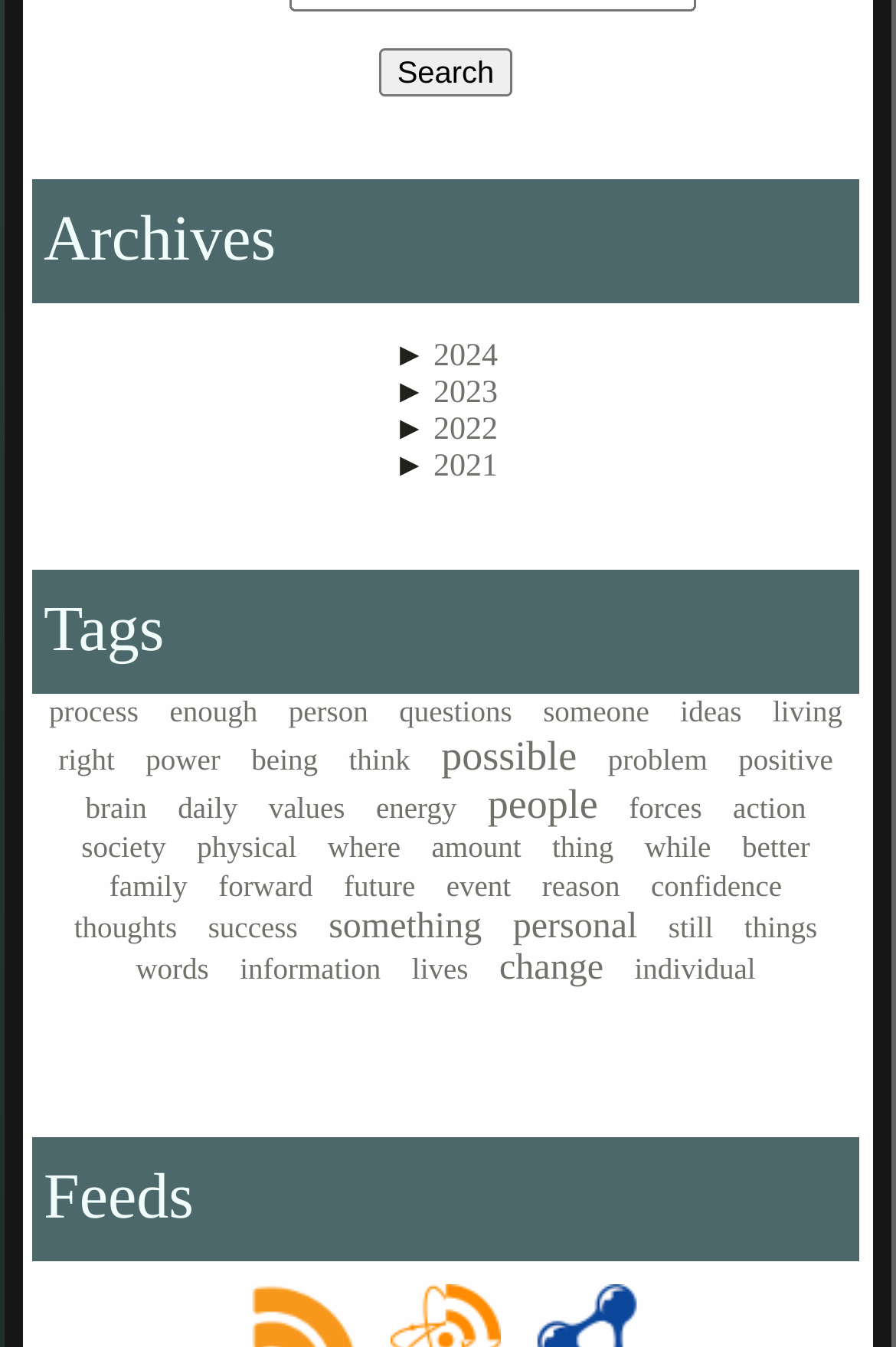Please provide a brief answer to the following inquiry using a single word or phrase:
What is the text of the last heading?

Feeds